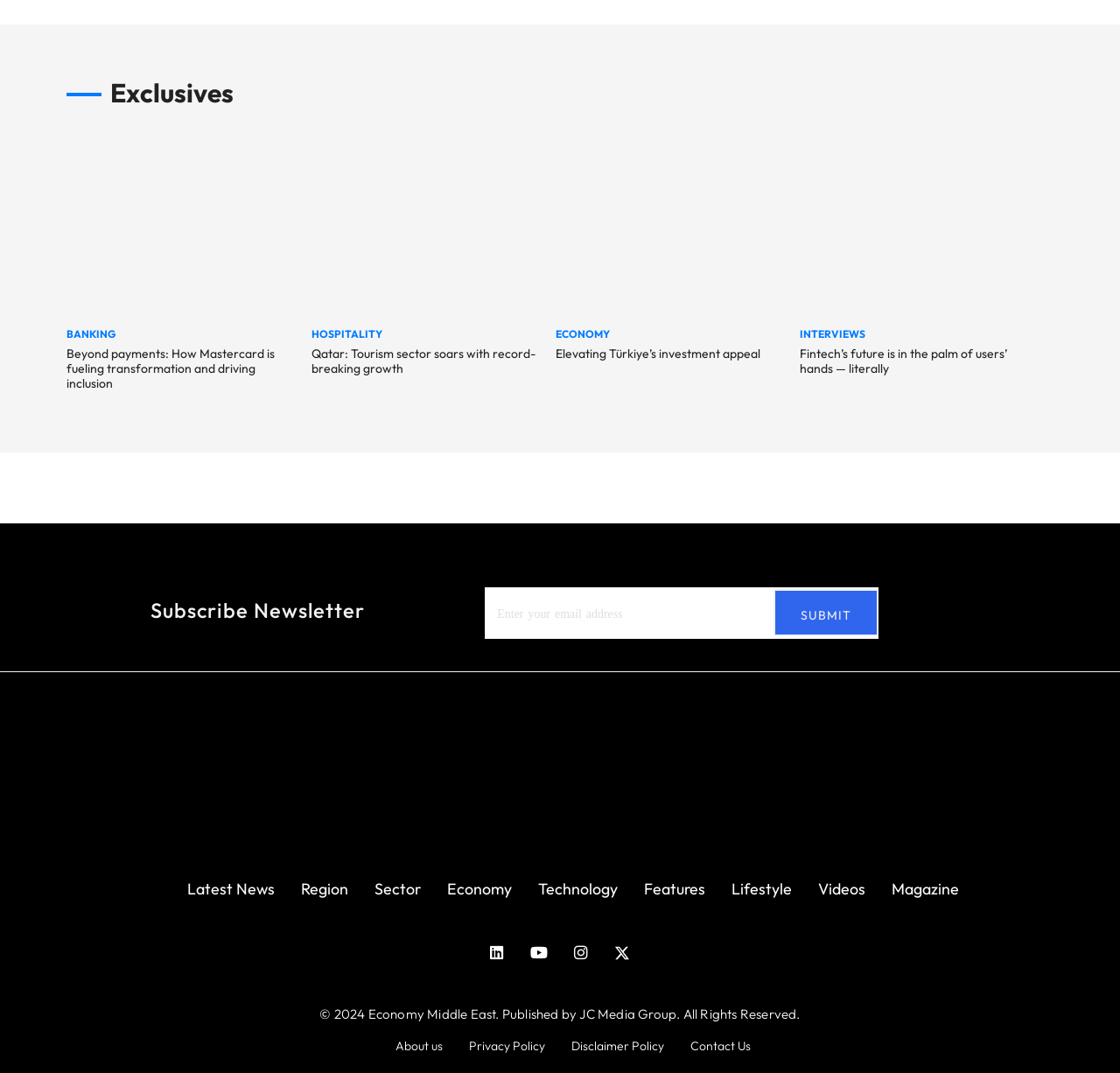Answer the question below in one word or phrase:
What is the name of the publication that owns this webpage?

JC Media Group